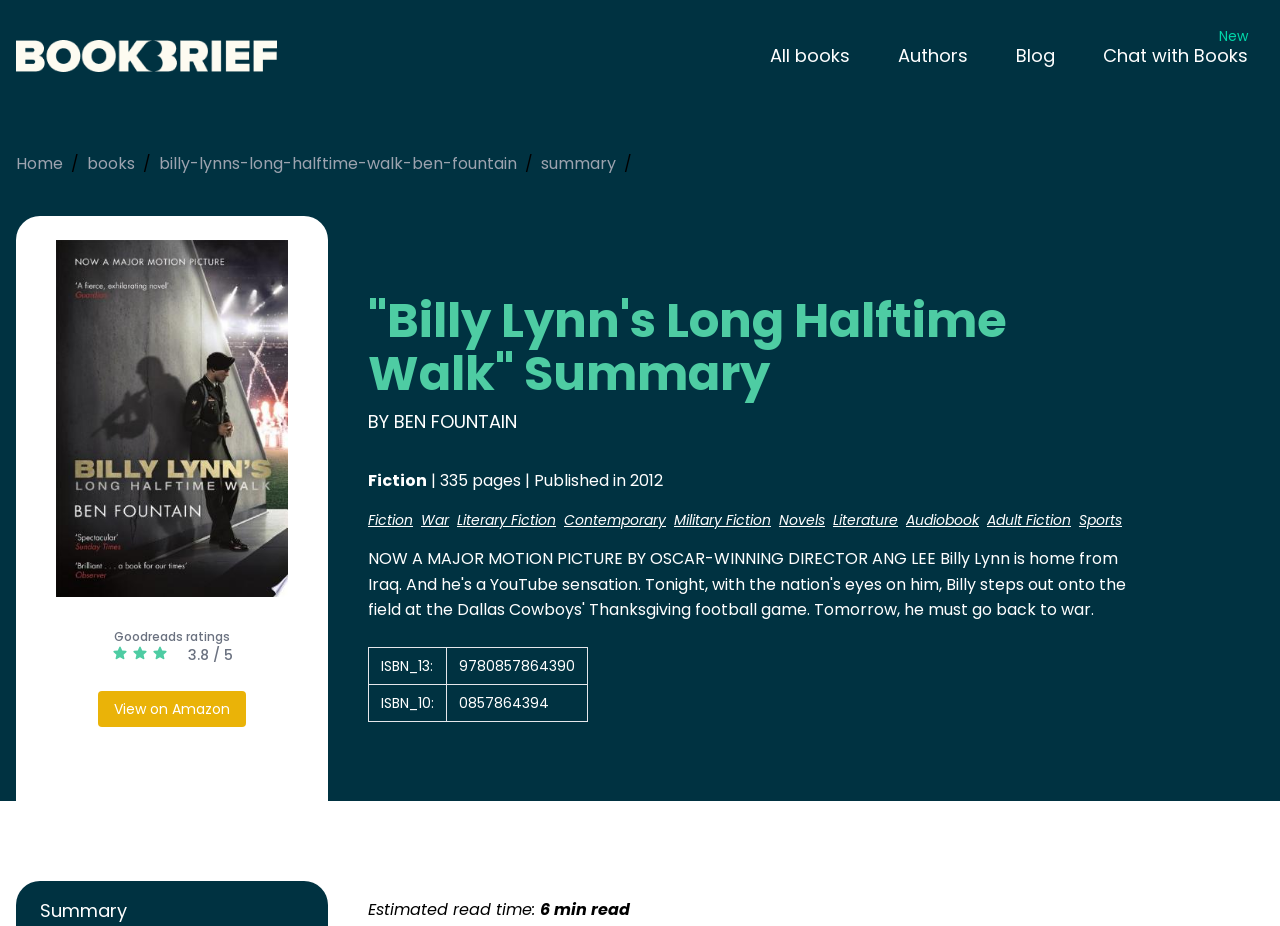Please find the bounding box coordinates of the element that must be clicked to perform the given instruction: "Go to the blog". The coordinates should be four float numbers from 0 to 1, i.e., [left, top, right, bottom].

[0.781, 0.045, 0.837, 0.076]